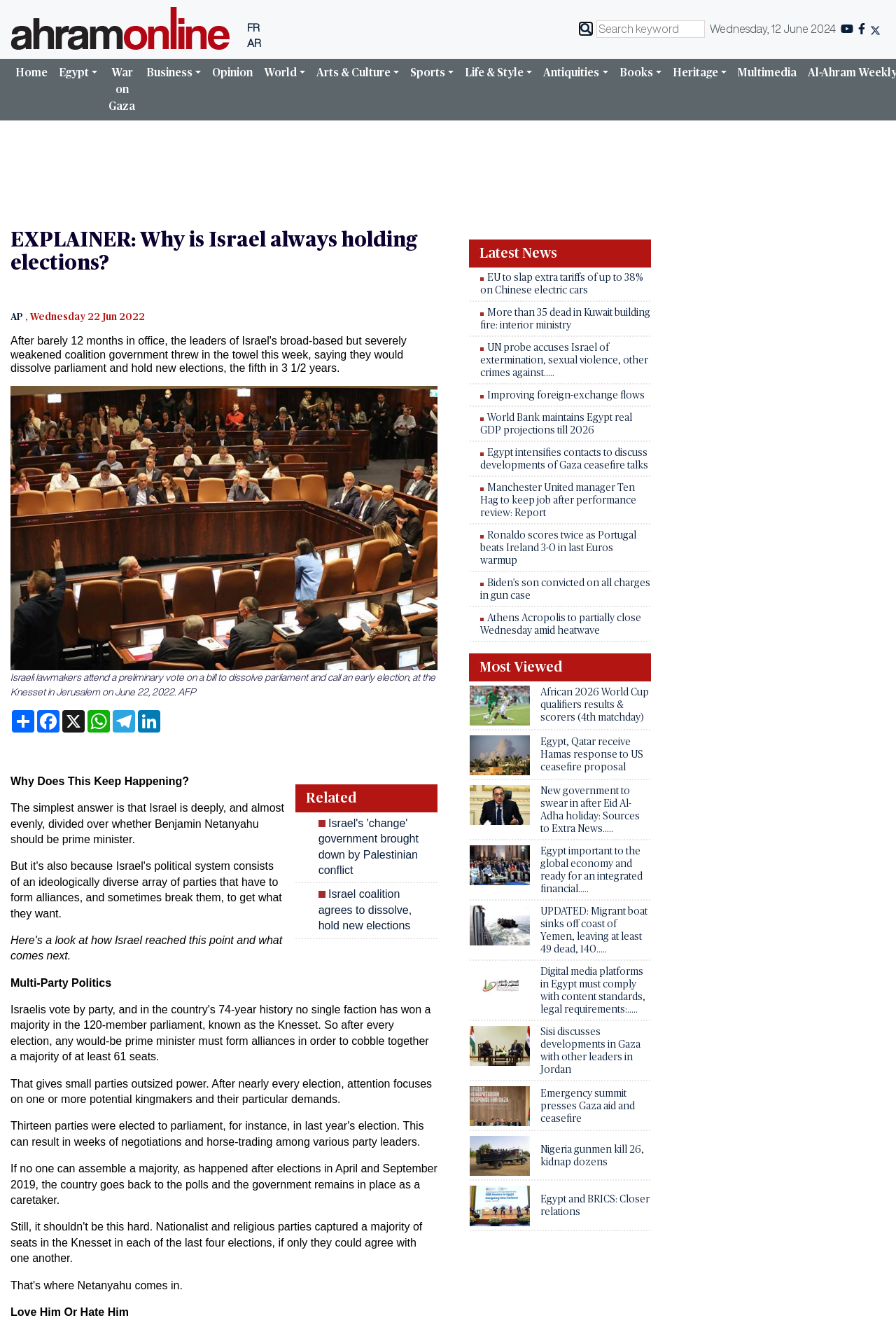Is there a search bar on the webpage?
Based on the screenshot, provide your answer in one word or phrase.

Yes